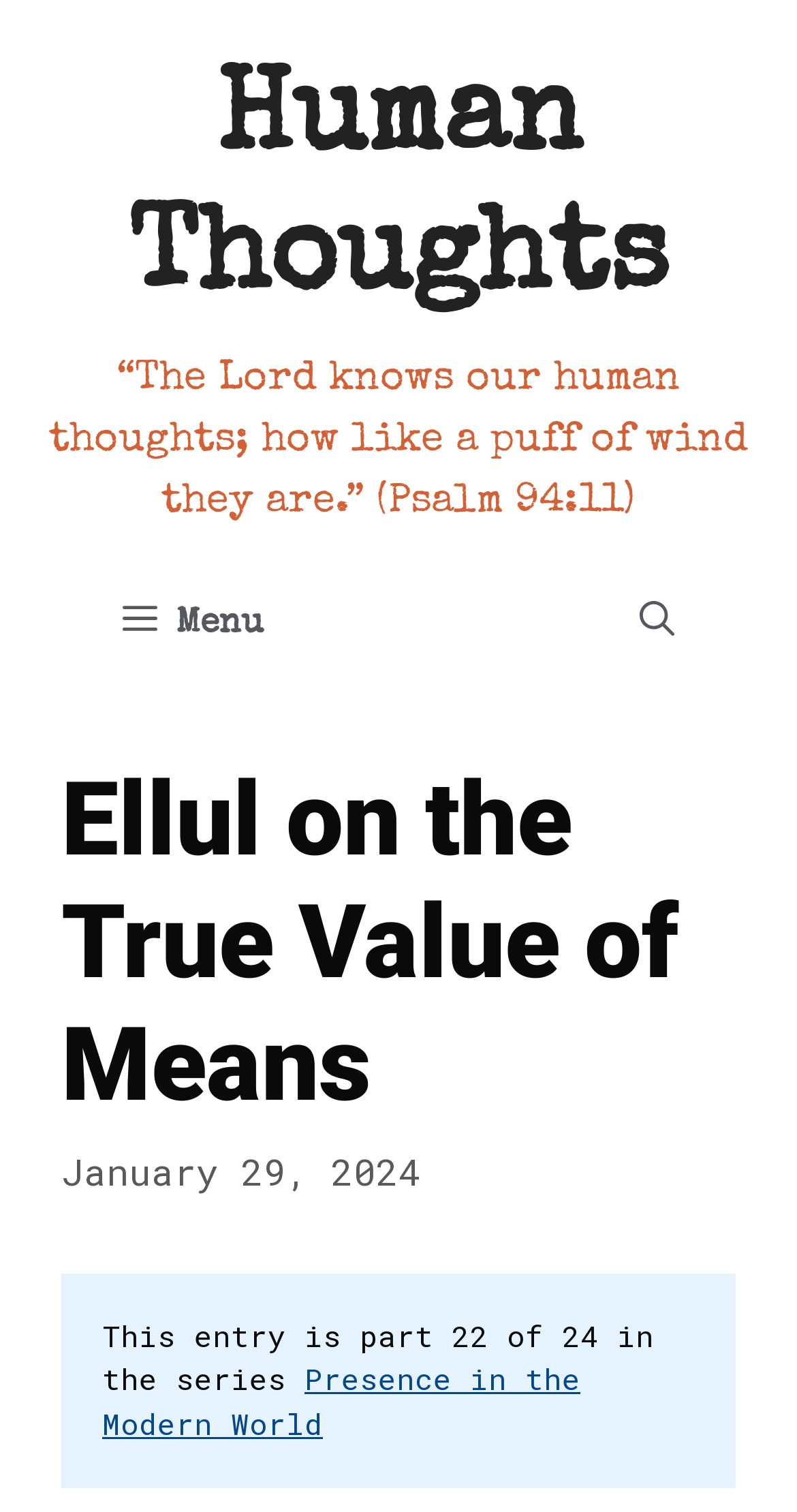Respond with a single word or short phrase to the following question: 
What is the title of the current article?

Ellul on the True Value of Means